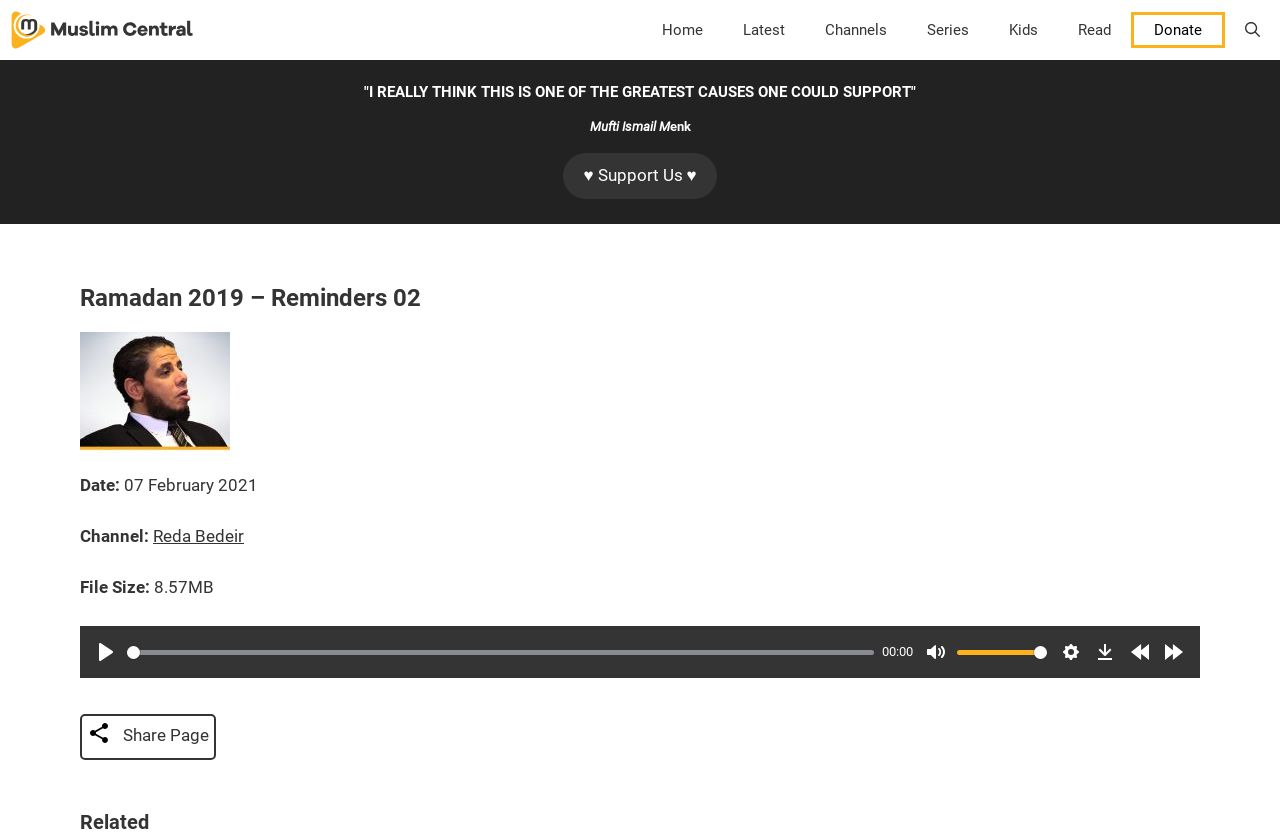Bounding box coordinates should be provided in the format (top-left x, top-left y, bottom-right x, bottom-right y) with all values between 0 and 1. Identify the bounding box for this UI element: title="Muslim Central"

[0.008, 0.0, 0.152, 0.072]